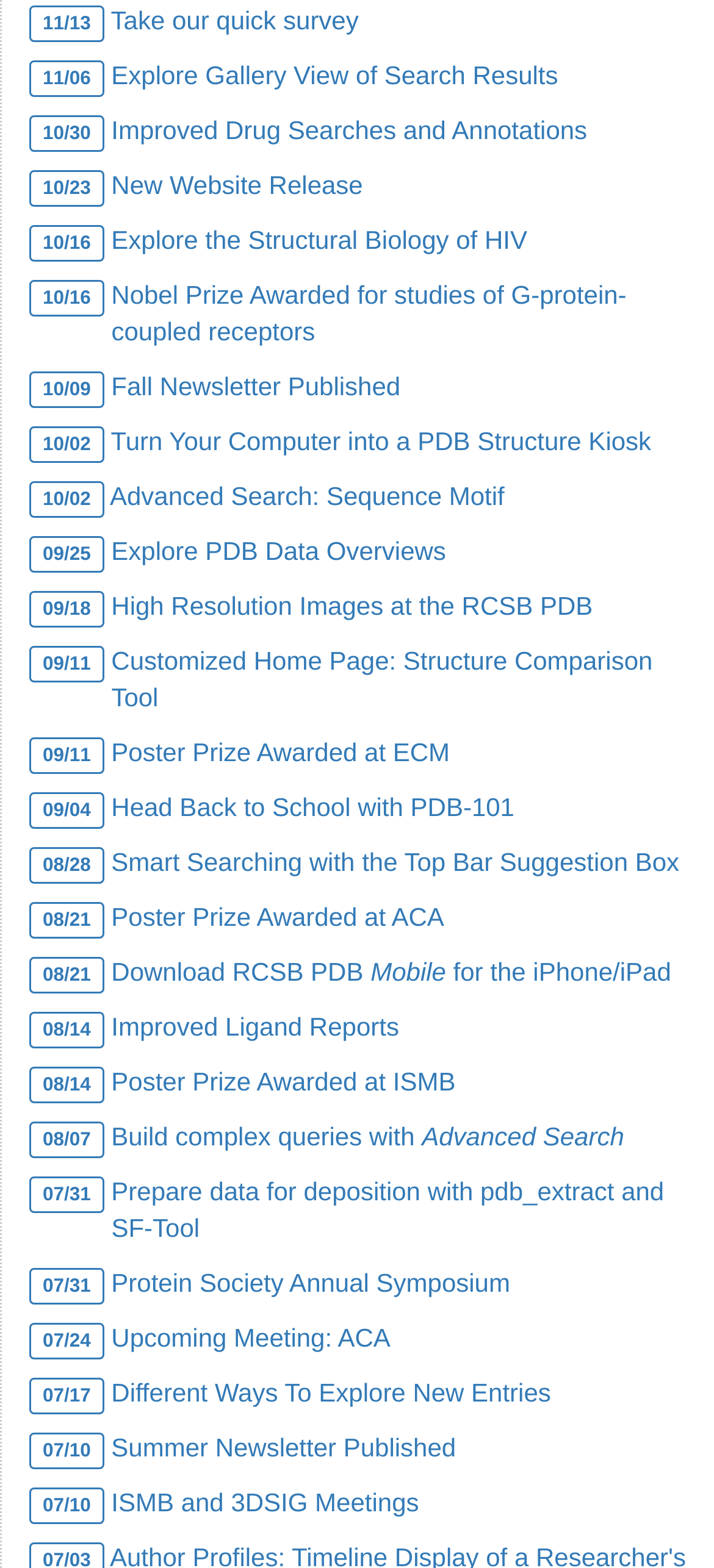Please identify the bounding box coordinates of the clickable area that will fulfill the following instruction: "Take our quick survey". The coordinates should be in the format of four float numbers between 0 and 1, i.e., [left, top, right, bottom].

[0.155, 0.003, 0.502, 0.022]